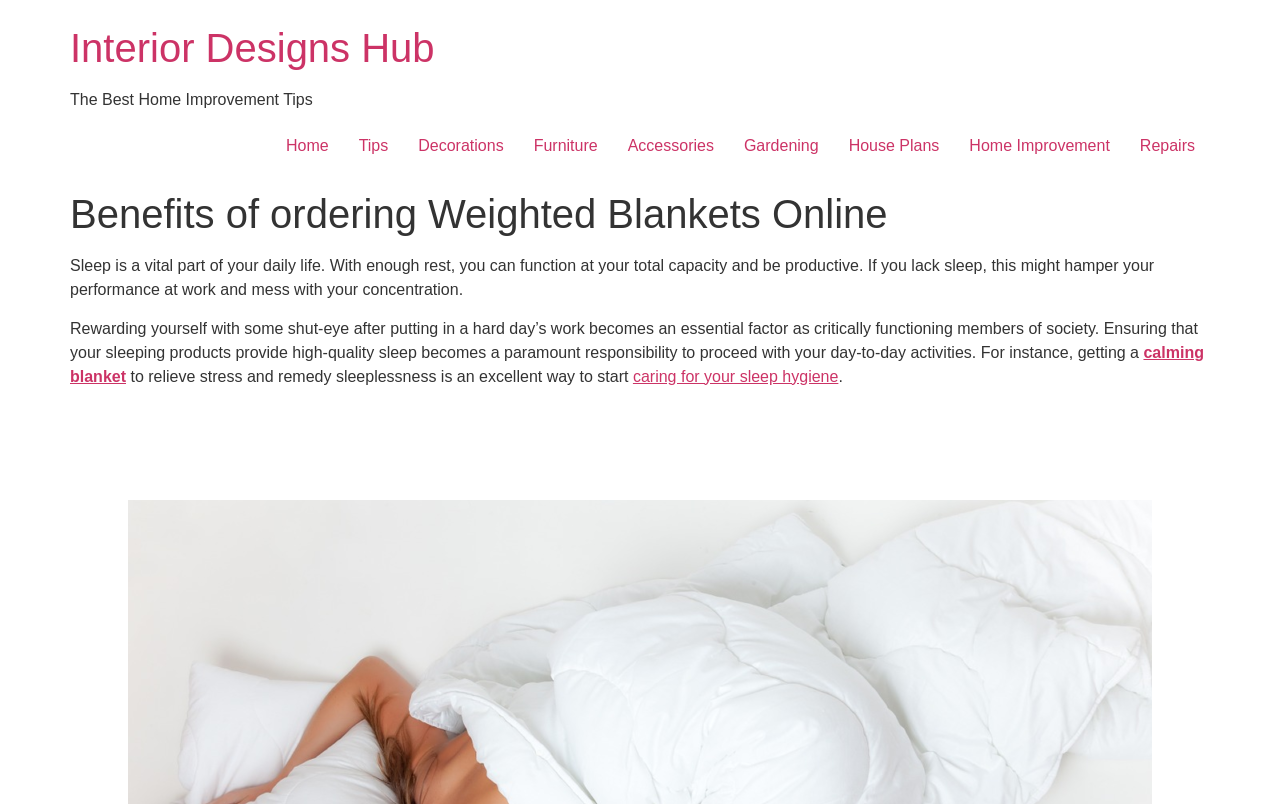Please extract the title of the webpage.

Interior Designs Hub